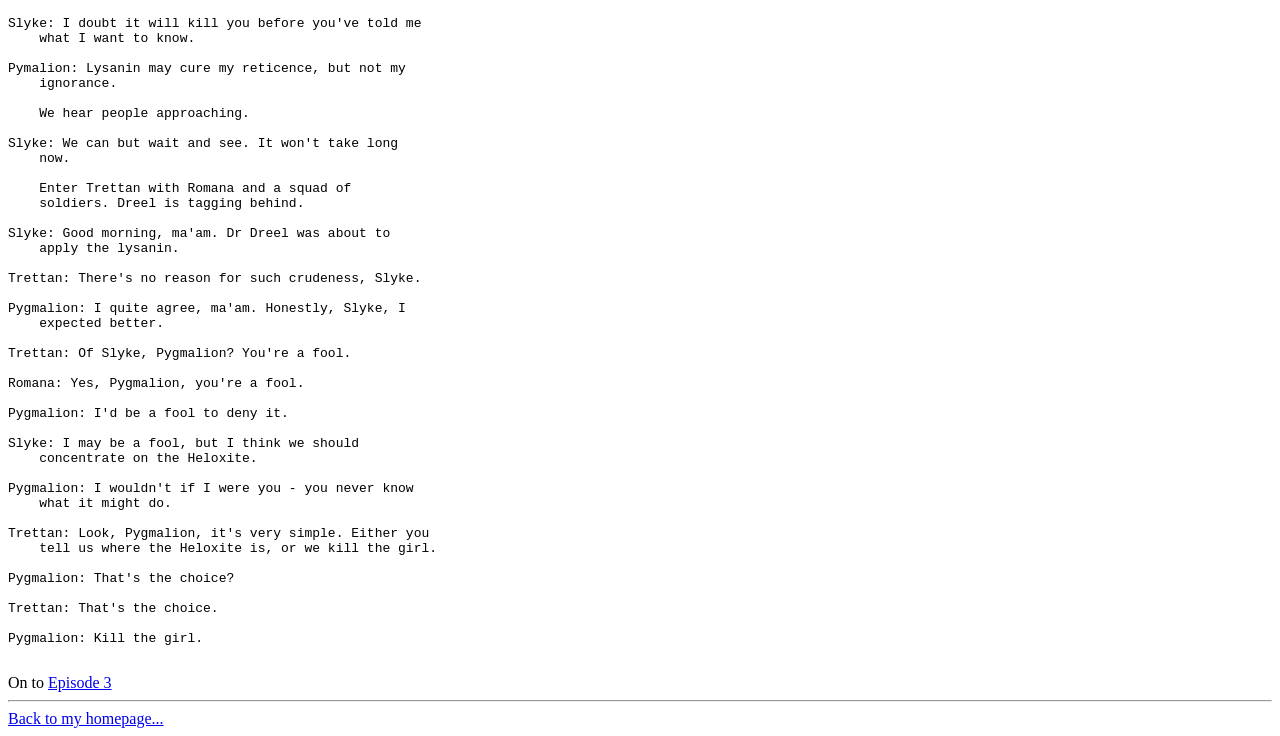Using floating point numbers between 0 and 1, provide the bounding box coordinates in the format (top-left x, top-left y, bottom-right x, bottom-right y). Locate the UI element described here: Episode 3

[0.038, 0.915, 0.087, 0.938]